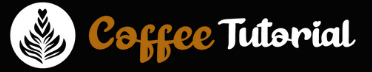What color is the font for 'Coffee'?
Provide a detailed and extensive answer to the question.

The caption states that the text 'Coffee' is presented in a bold, warm brown font, which indicates the color of the font.